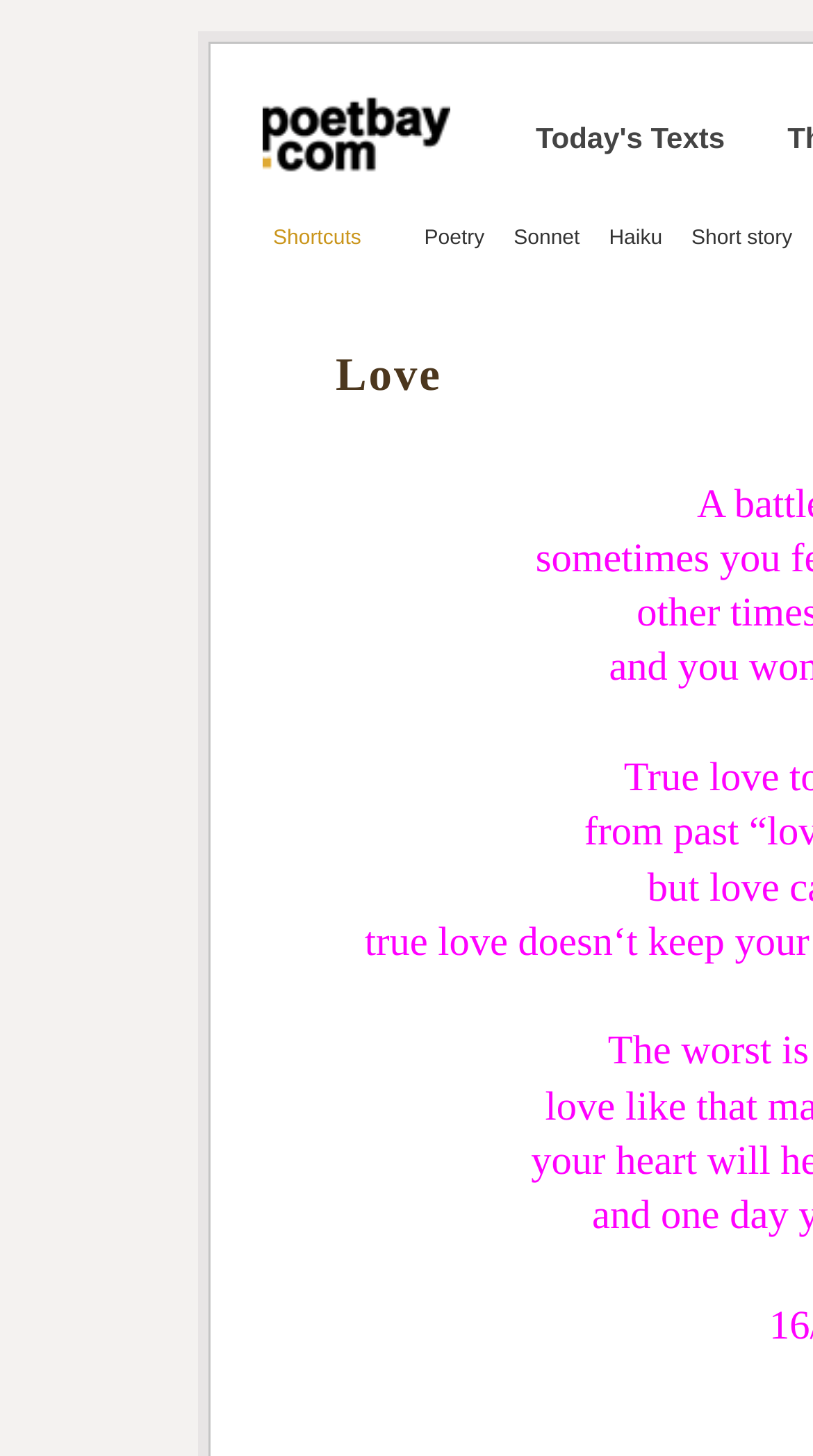Please locate the UI element described by "Short story" and provide its bounding box coordinates.

[0.815, 0.156, 0.975, 0.172]